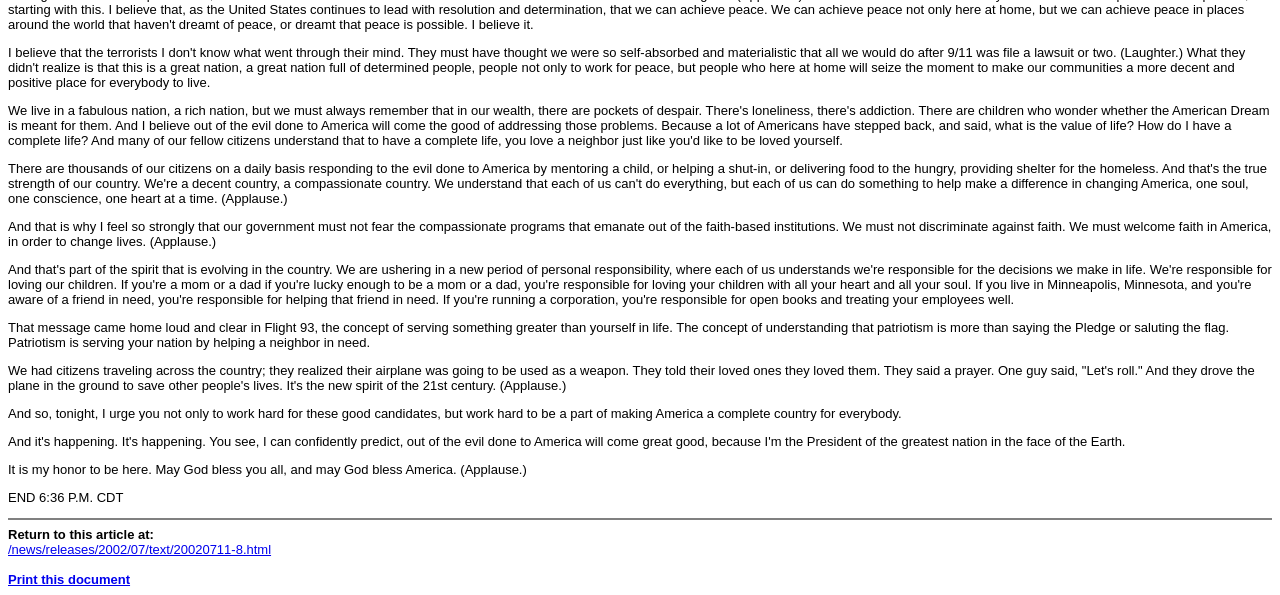Refer to the image and provide an in-depth answer to the question:
Who is the speaker in this speech?

Although the speech is provided in the webpage, the speaker's name is not explicitly mentioned. The speech appears to be a transcript of a speech given by a politician or a public figure, but the name is not provided.